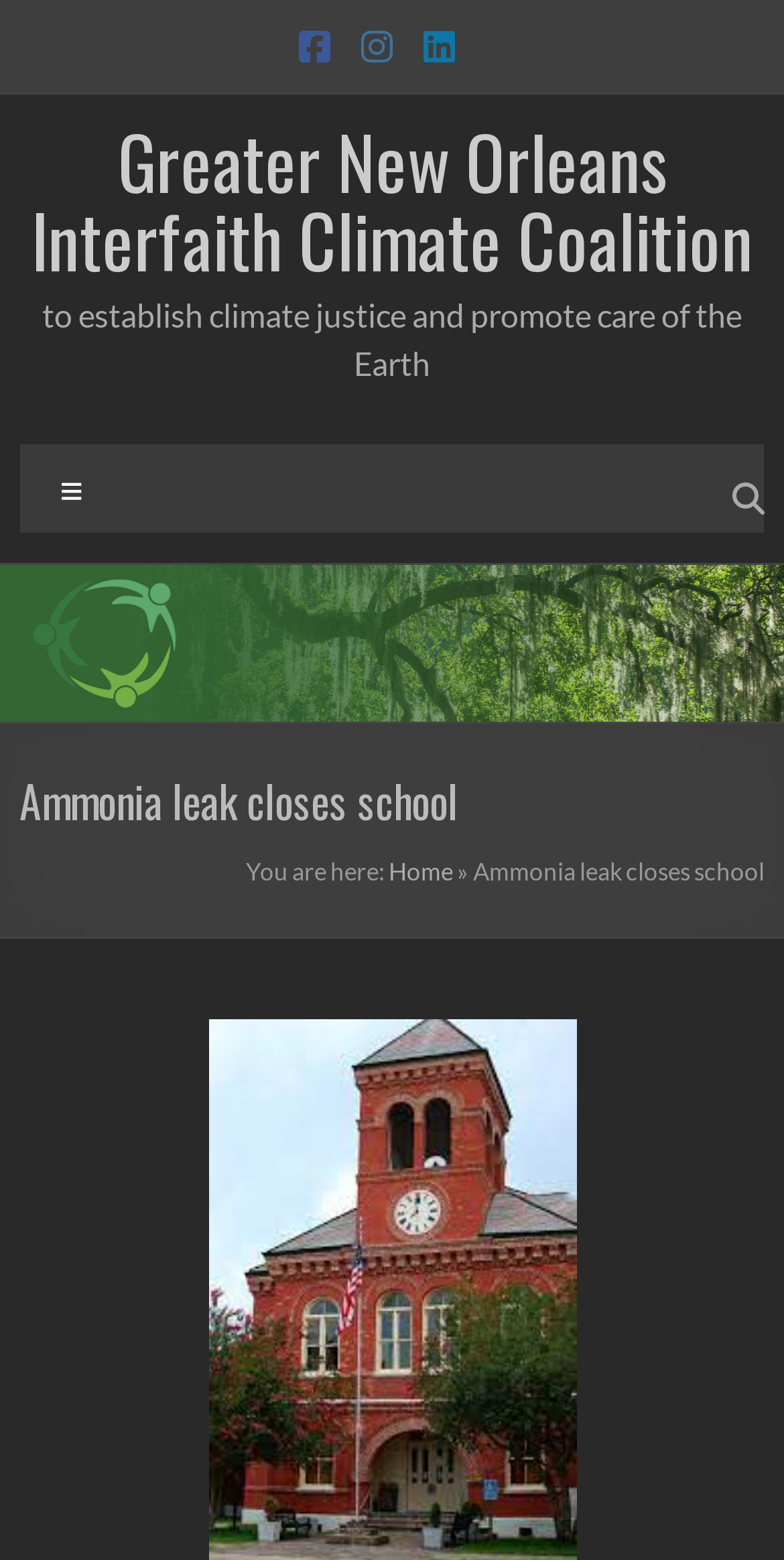Answer the question briefly using a single word or phrase: 
What is the current article about?

Ammonia leak closes school